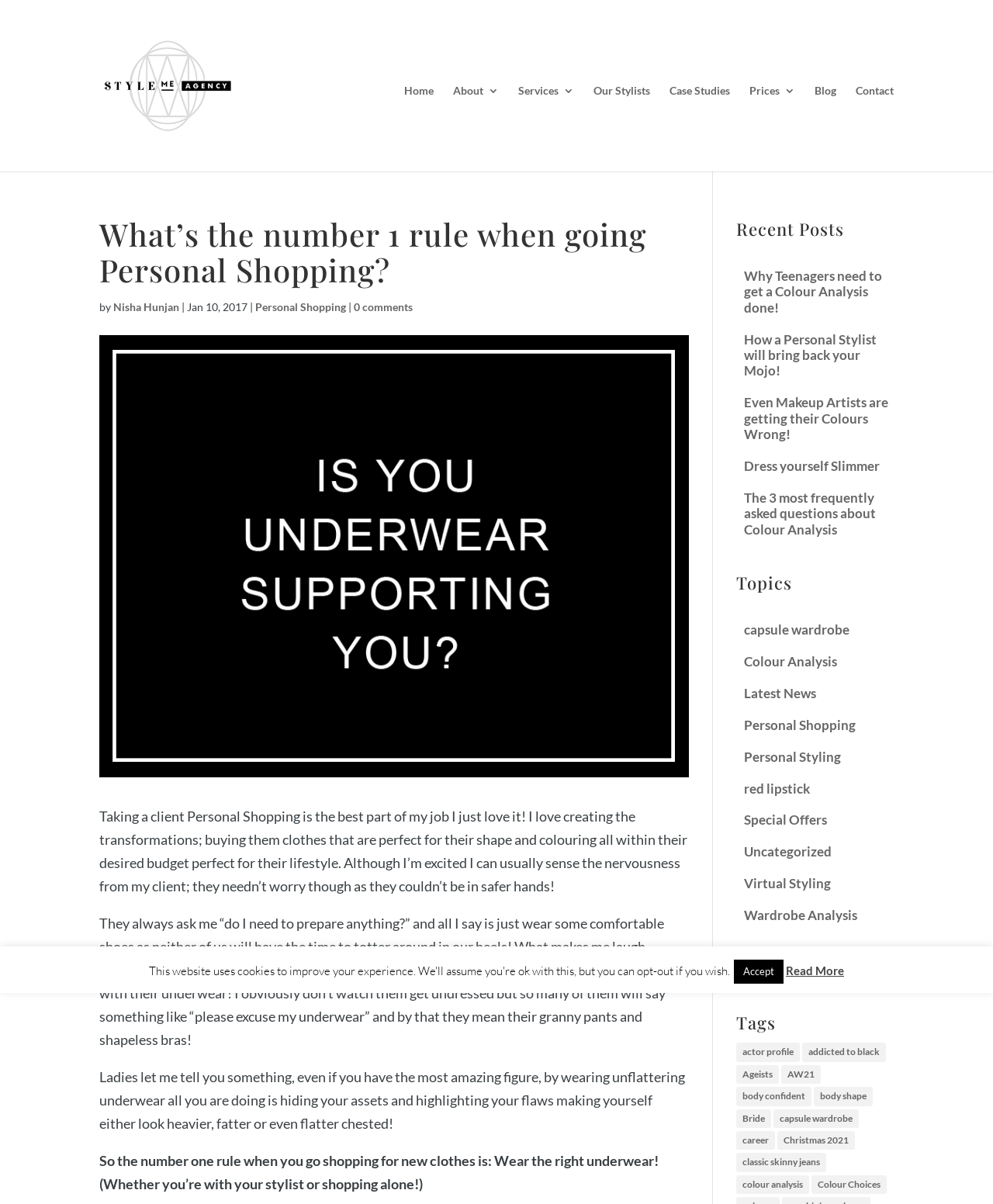How many links are there in the 'Recent Posts' section?
Analyze the image and deliver a detailed answer to the question.

The 'Recent Posts' section is located in the middle of the webpage, and it contains 5 links to different blog posts, namely 'Why Teenagers need to get a Colour Analysis done!', 'How a Personal Stylist will bring back your Mojo!', 'Even Makeup Artists are getting their Colours Wrong!', 'Dress yourself Slimmer', and 'The 3 most frequently asked questions about Colour Analysis'.